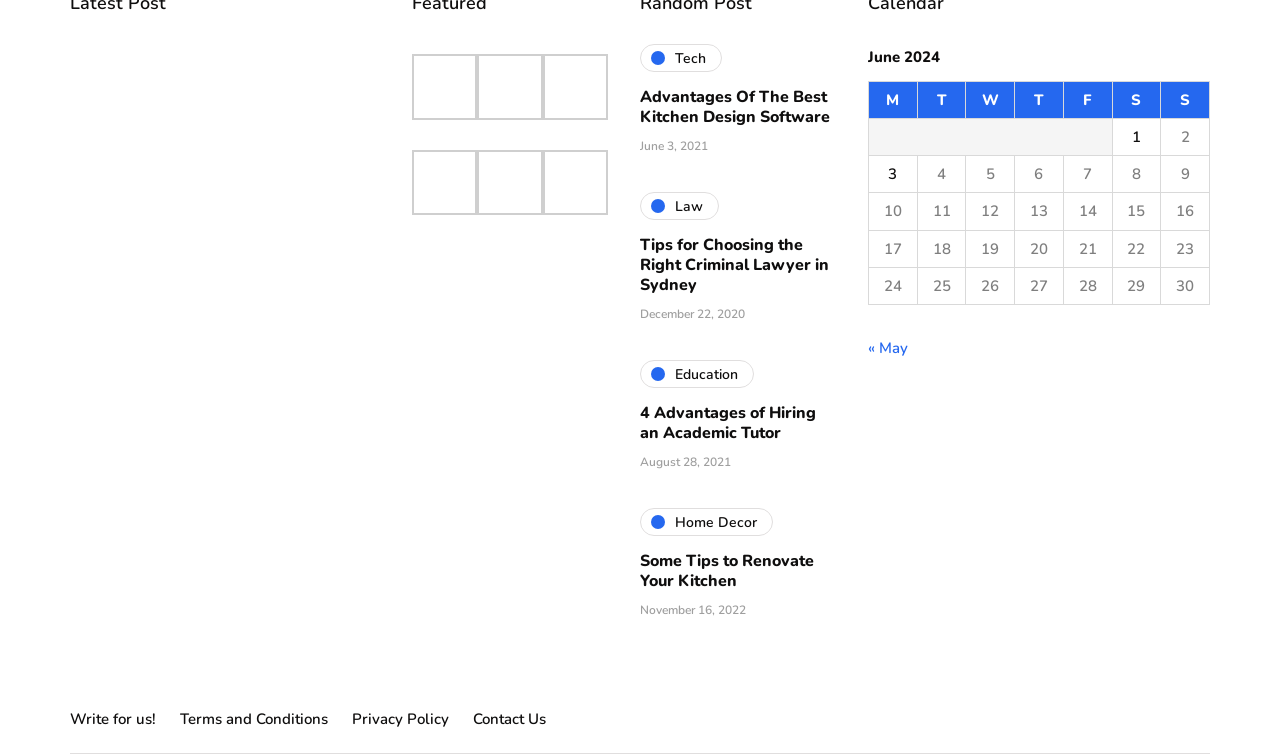Answer the following query concisely with a single word or phrase:
How many columns are there in the table?

7